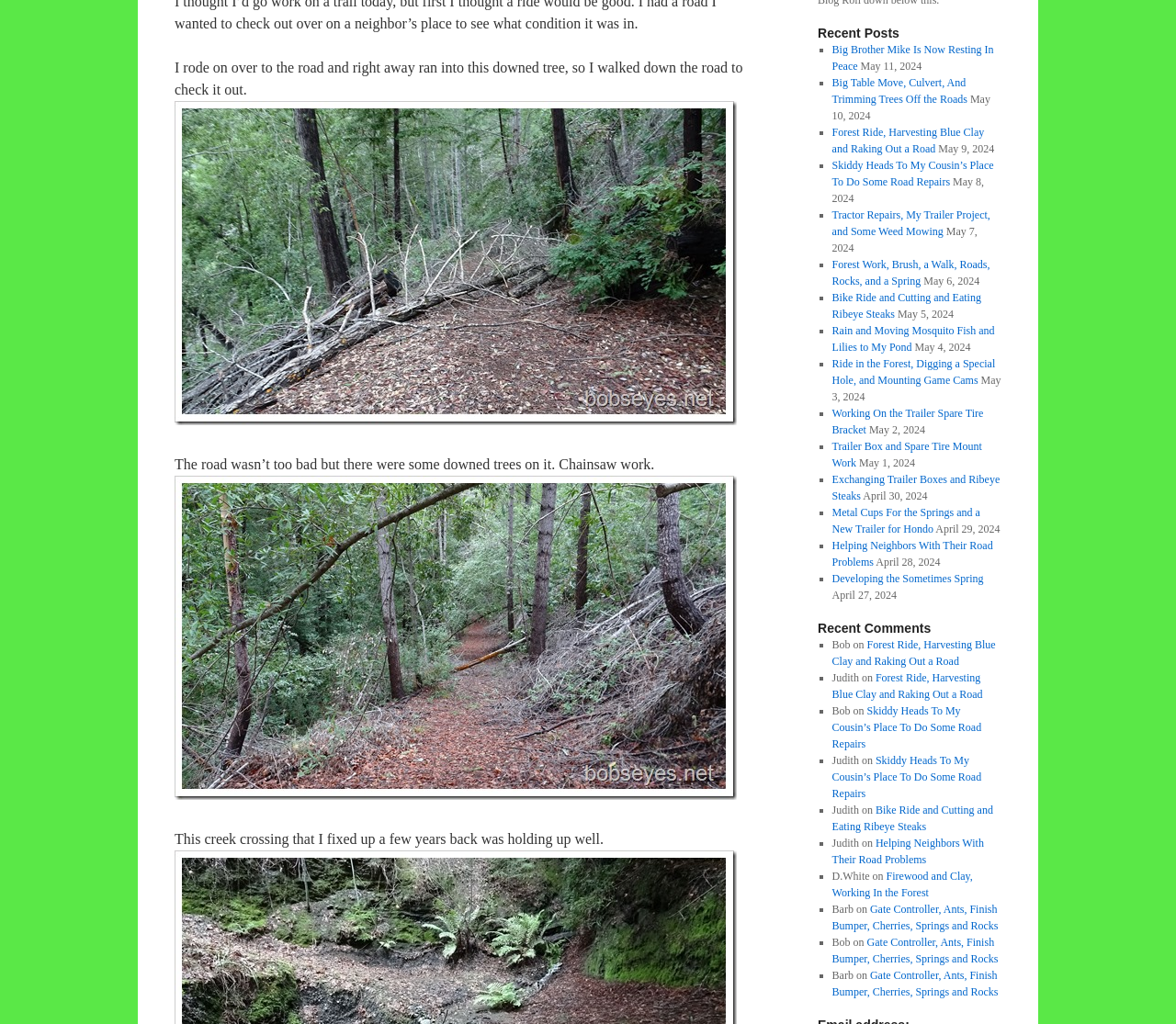Show me the bounding box coordinates of the clickable region to achieve the task as per the instruction: "click the link to read about Big Brother Mike Is Now Resting In Peace".

[0.707, 0.042, 0.845, 0.071]